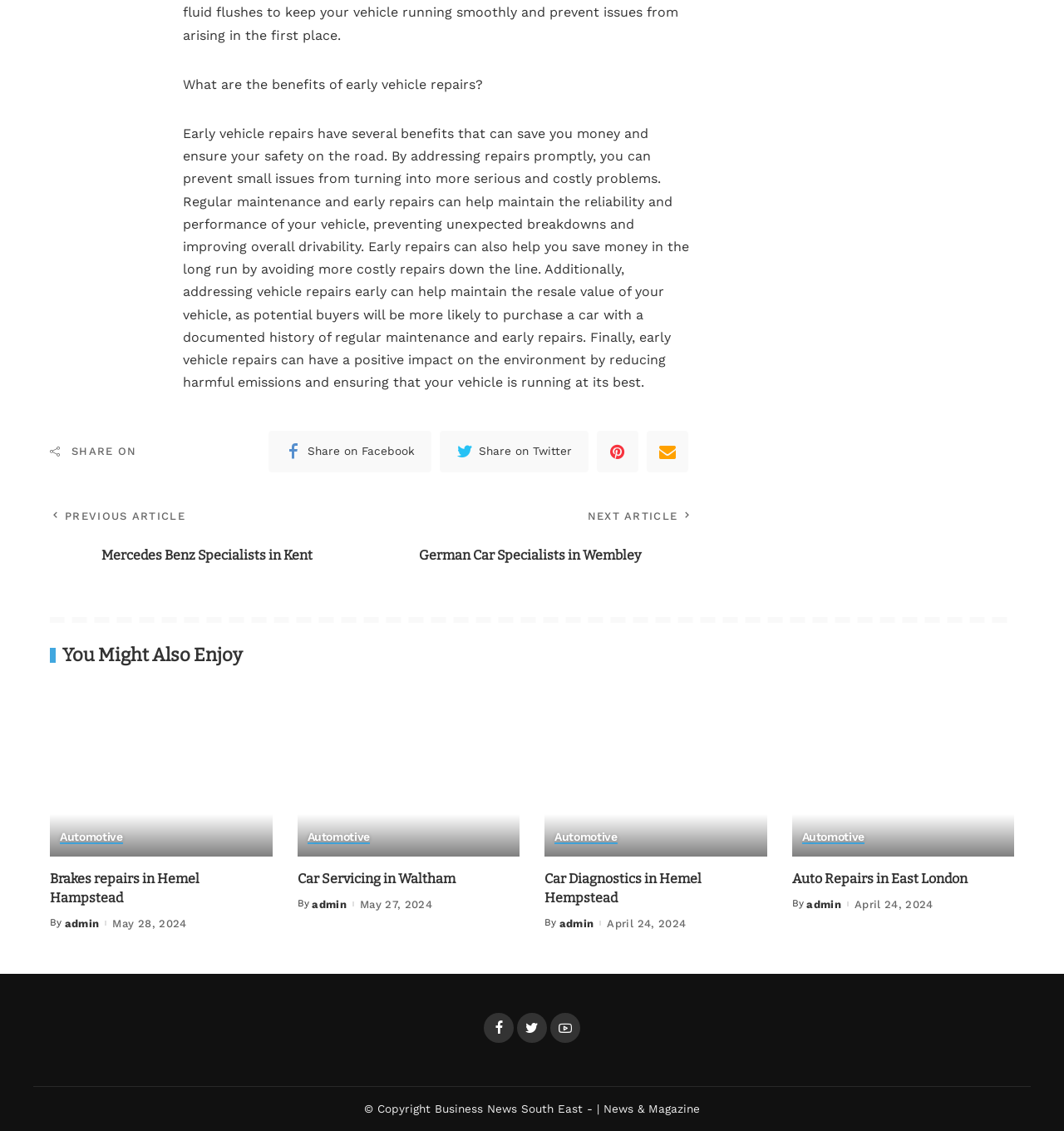What type of articles are listed in the 'You Might Also Enjoy' section?
Based on the visual, give a brief answer using one word or a short phrase.

Automotive articles